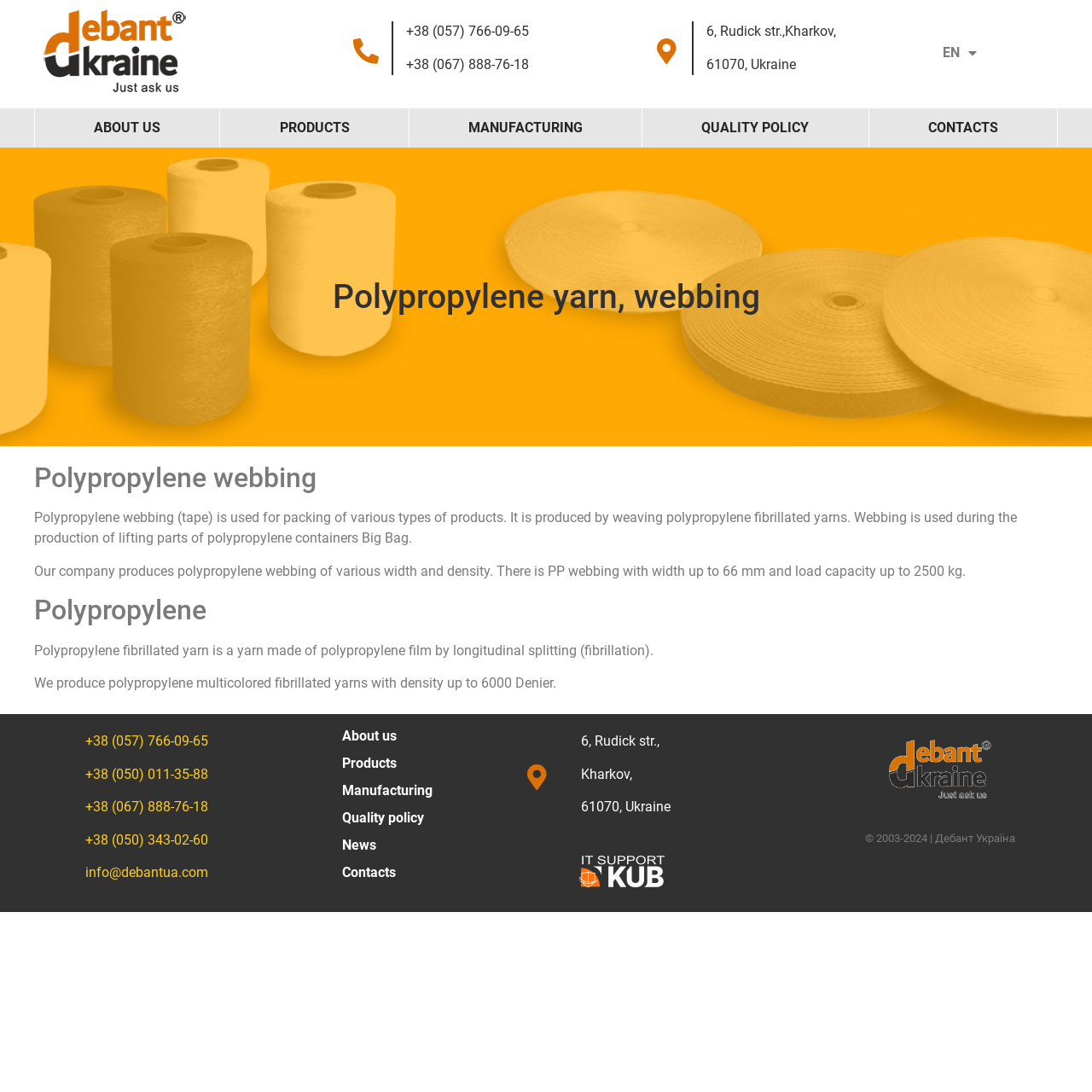Determine the coordinates of the bounding box that should be clicked to complete the instruction: "Call the phone number +38 (057) 766-09-65". The coordinates should be represented by four float numbers between 0 and 1: [left, top, right, bottom].

[0.372, 0.021, 0.484, 0.036]